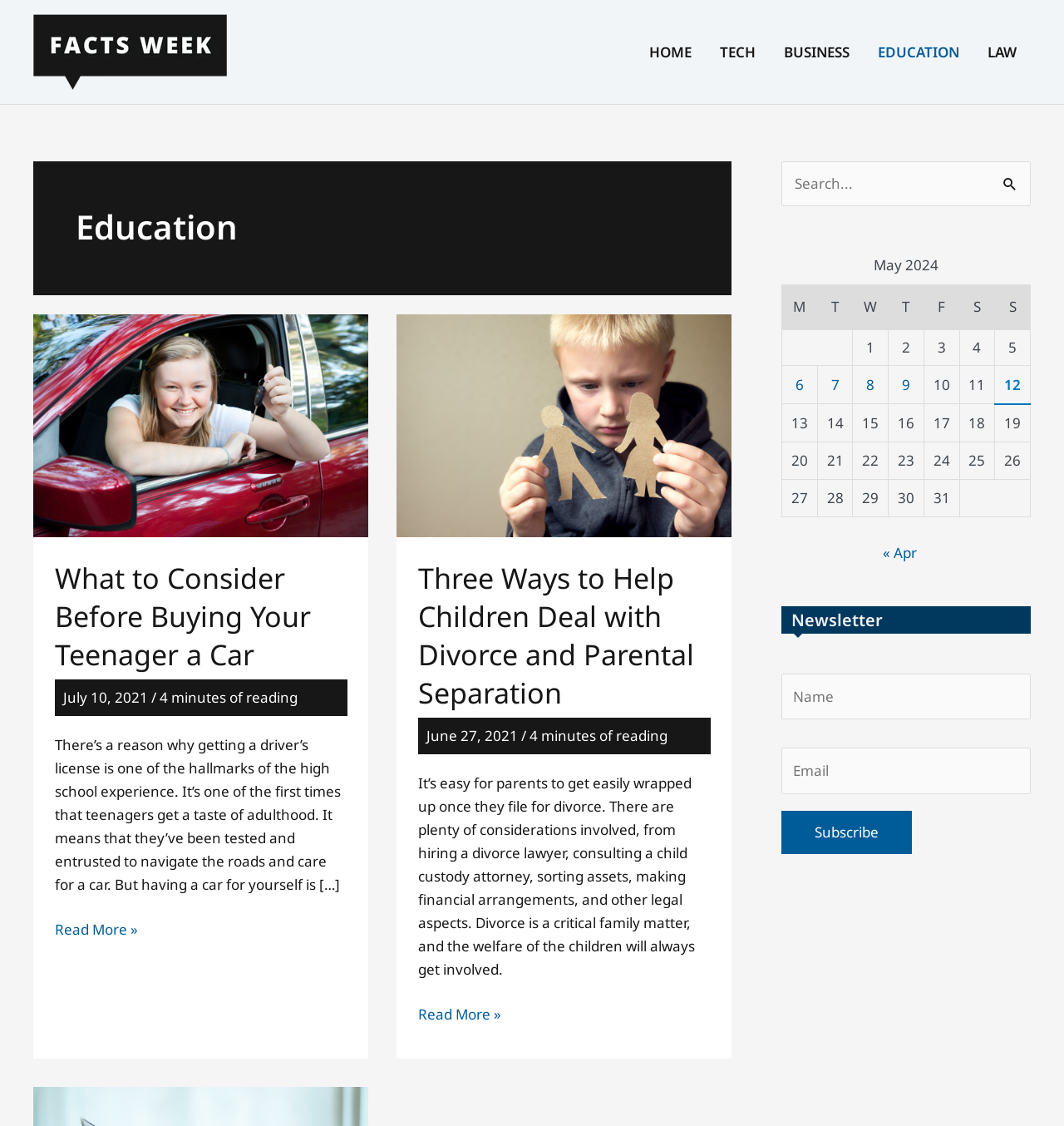Using the description "CRHA", locate and provide the bounding box of the UI element.

None